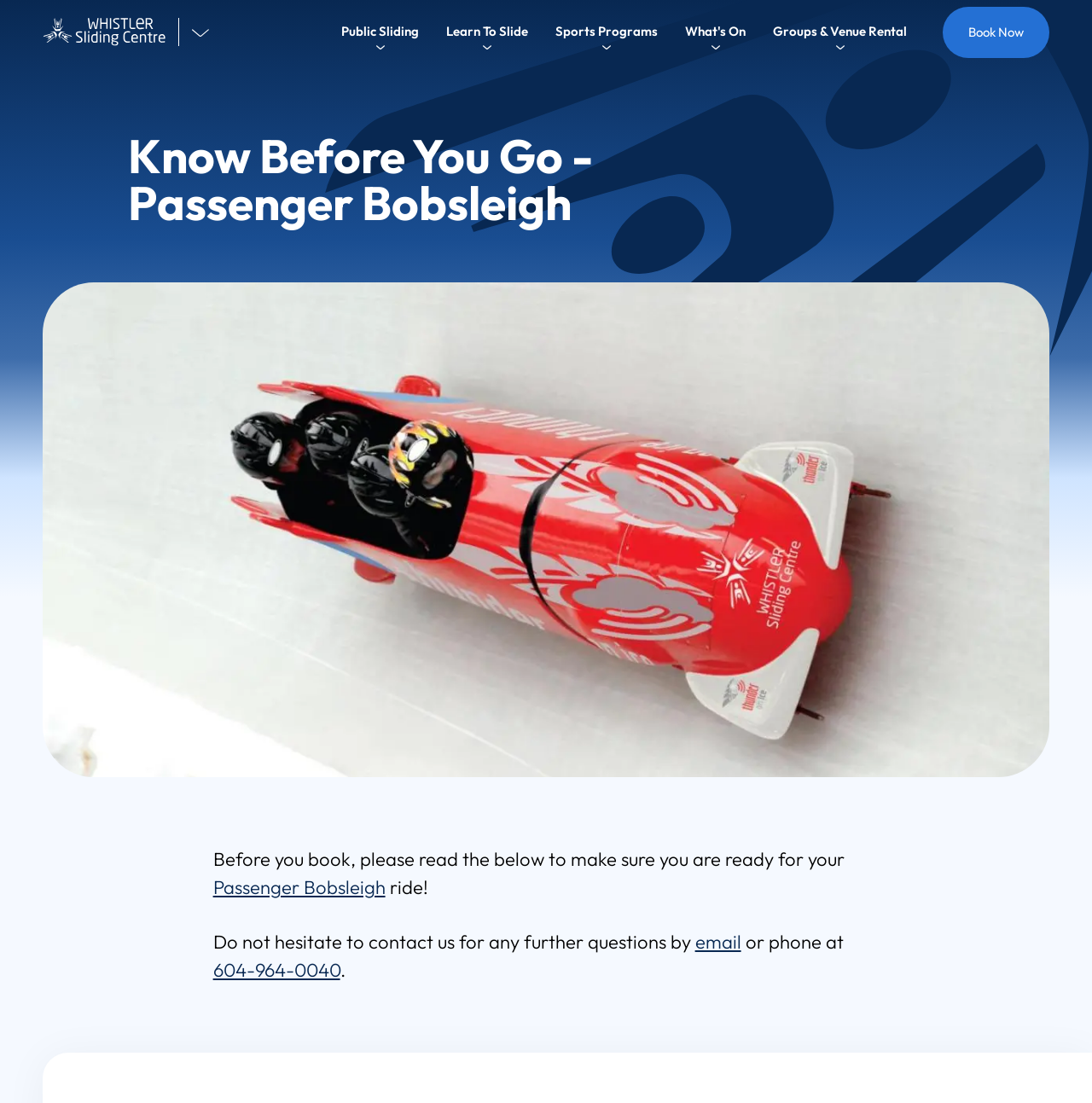Using the format (top-left x, top-left y, bottom-right x, bottom-right y), provide the bounding box coordinates for the described UI element. All values should be floating point numbers between 0 and 1: Public Sliding

[0.313, 0.011, 0.384, 0.047]